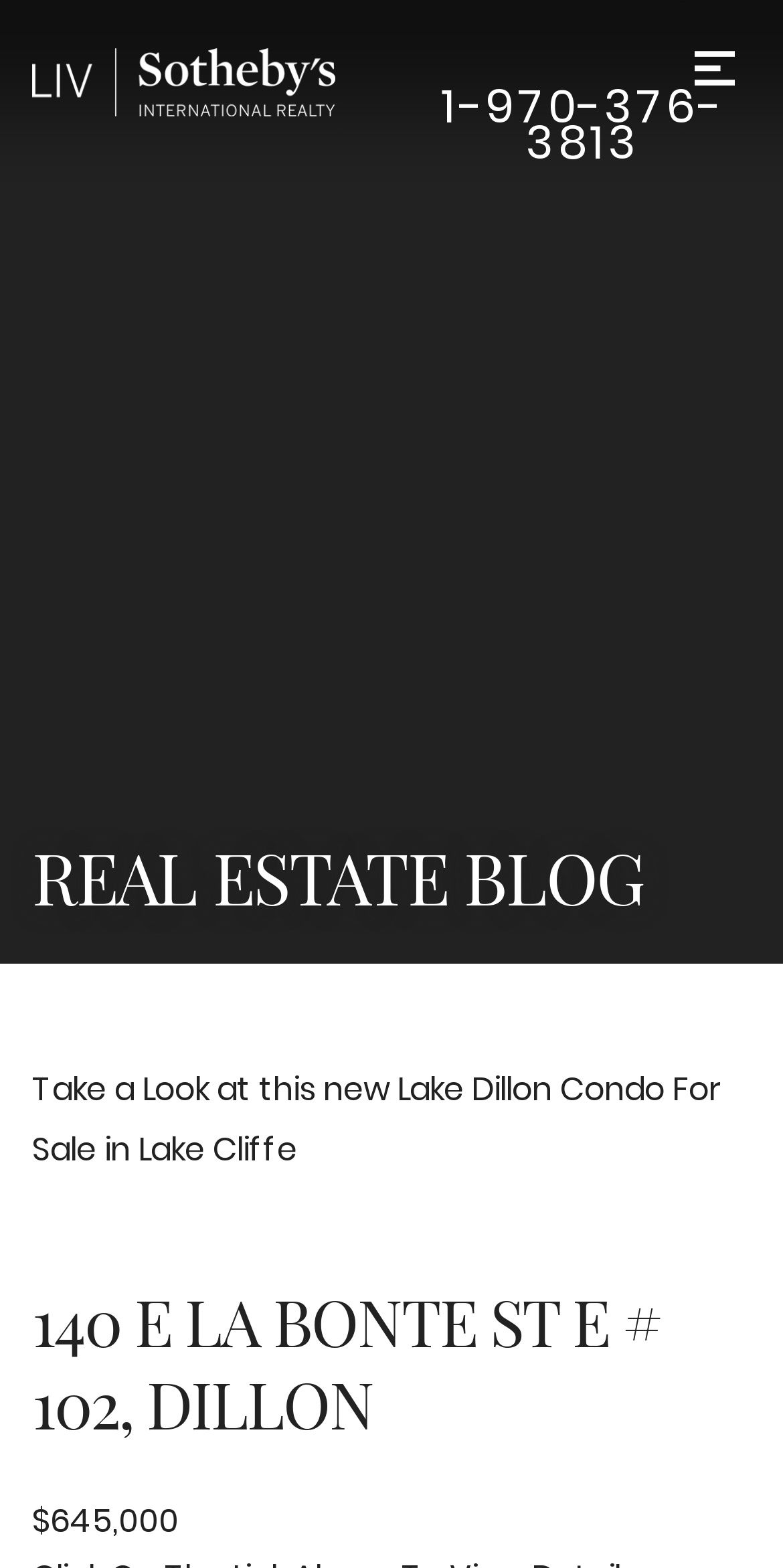Please give a succinct answer using a single word or phrase:
What is the price of the condo?

$645,000